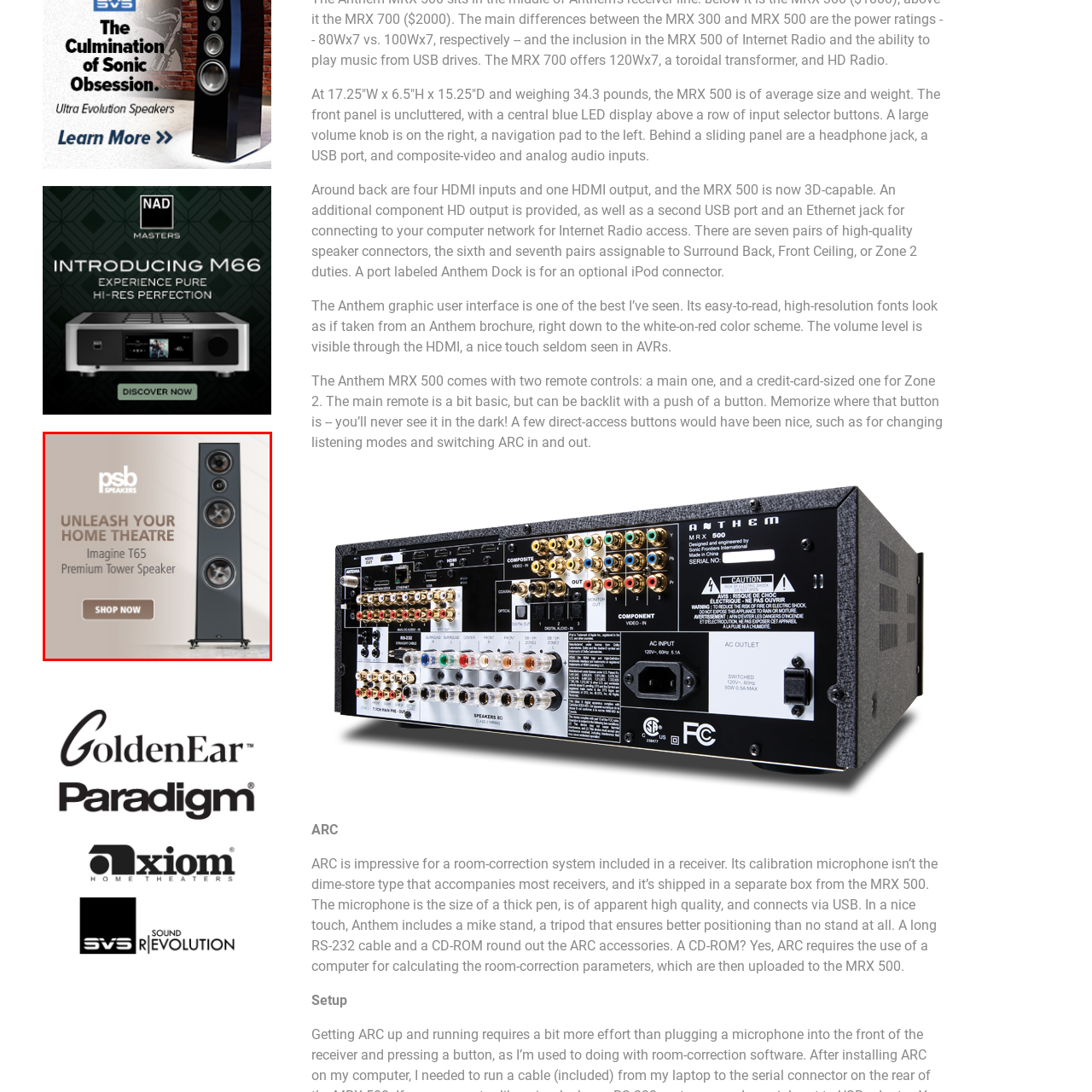Consider the image within the red frame and reply with a brief answer: What is the color tone of the background?

Light-toned